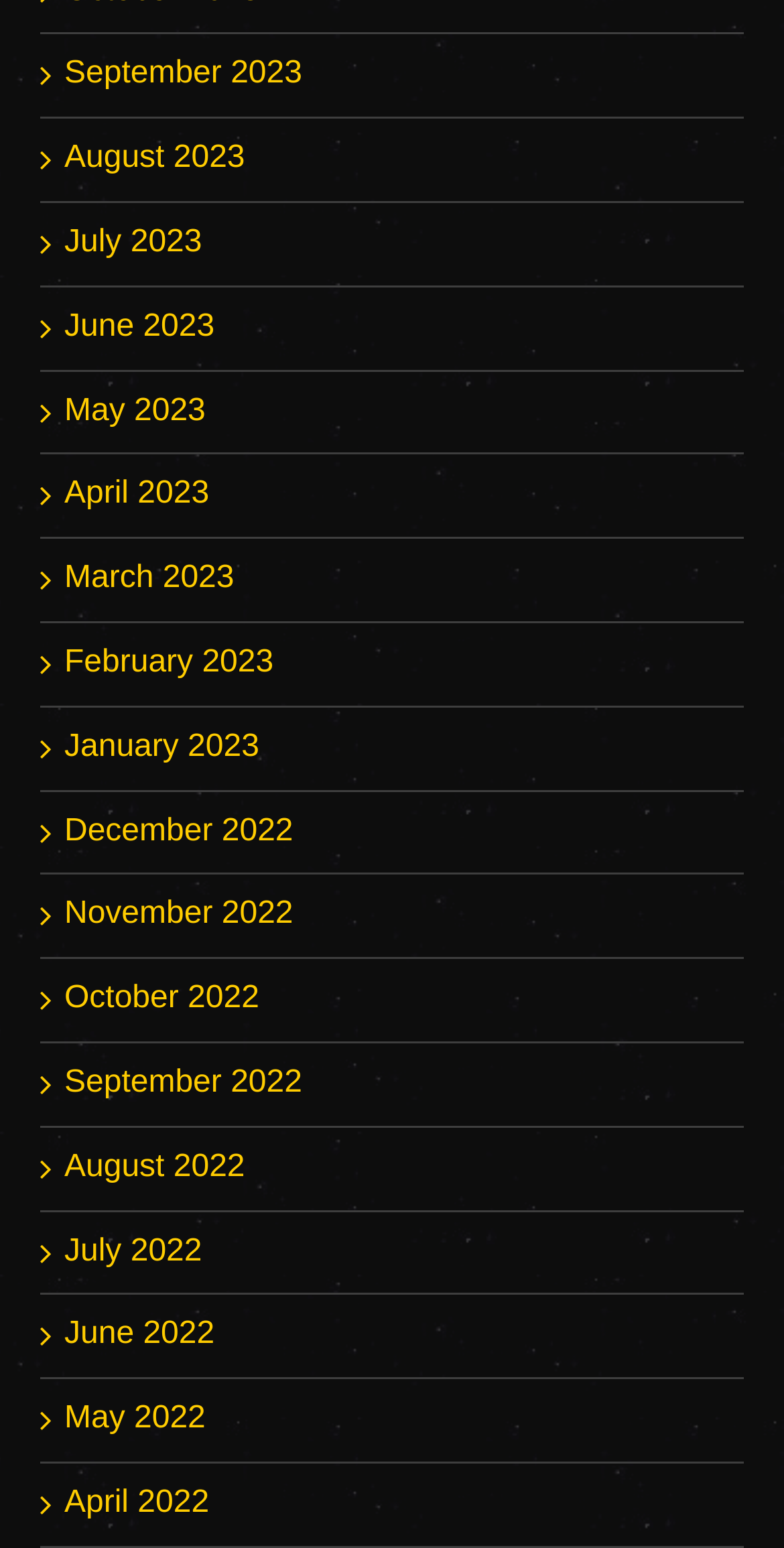Please identify the bounding box coordinates of the clickable element to fulfill the following instruction: "view May 2023". The coordinates should be four float numbers between 0 and 1, i.e., [left, top, right, bottom].

[0.082, 0.254, 0.262, 0.276]